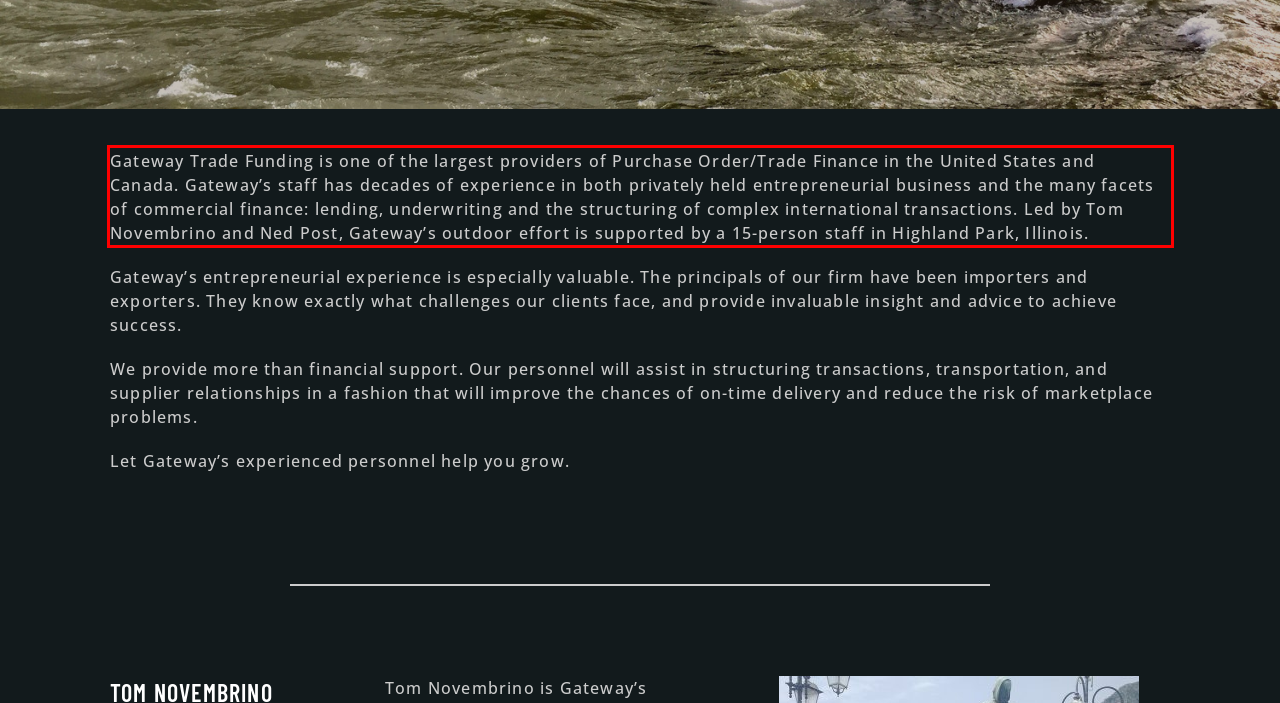By examining the provided screenshot of a webpage, recognize the text within the red bounding box and generate its text content.

Gateway Trade Funding is one of the largest providers of Purchase Order/Trade Finance in the United States and Canada. Gateway’s staff has decades of experience in both privately held entrepreneurial business and the many facets of commercial finance: lending, underwriting and the structuring of complex international transactions. Led by Tom Novembrino and Ned Post, Gateway’s outdoor effort is supported by a 15-person staff in Highland Park, Illinois.